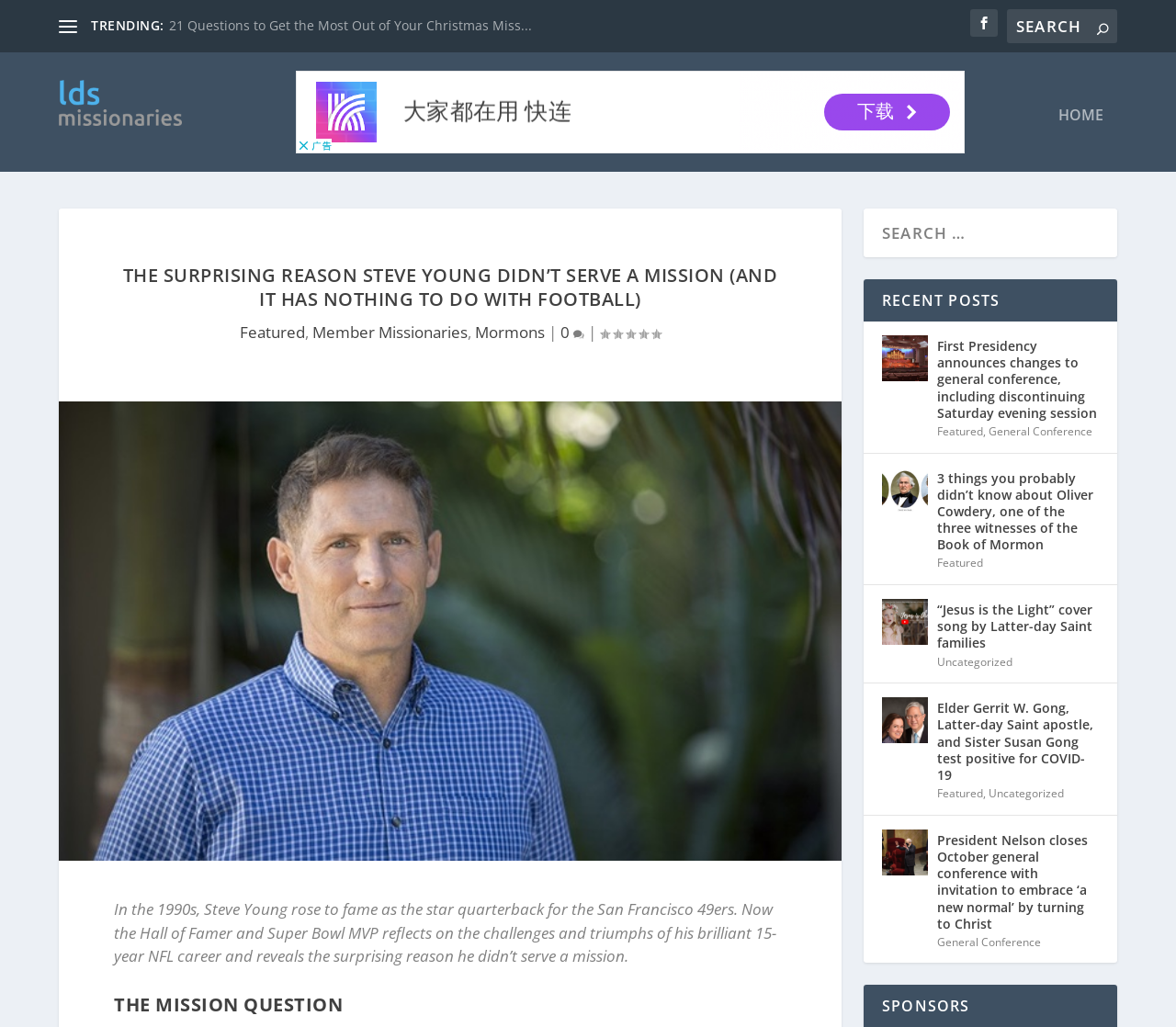Utilize the details in the image to give a detailed response to the question: What is the name of the quarterback mentioned in the article?

The article mentions Steve Young, a Hall of Famer and Super Bowl MVP, reflecting on the challenges and triumphs of his brilliant 15-year NFL career.